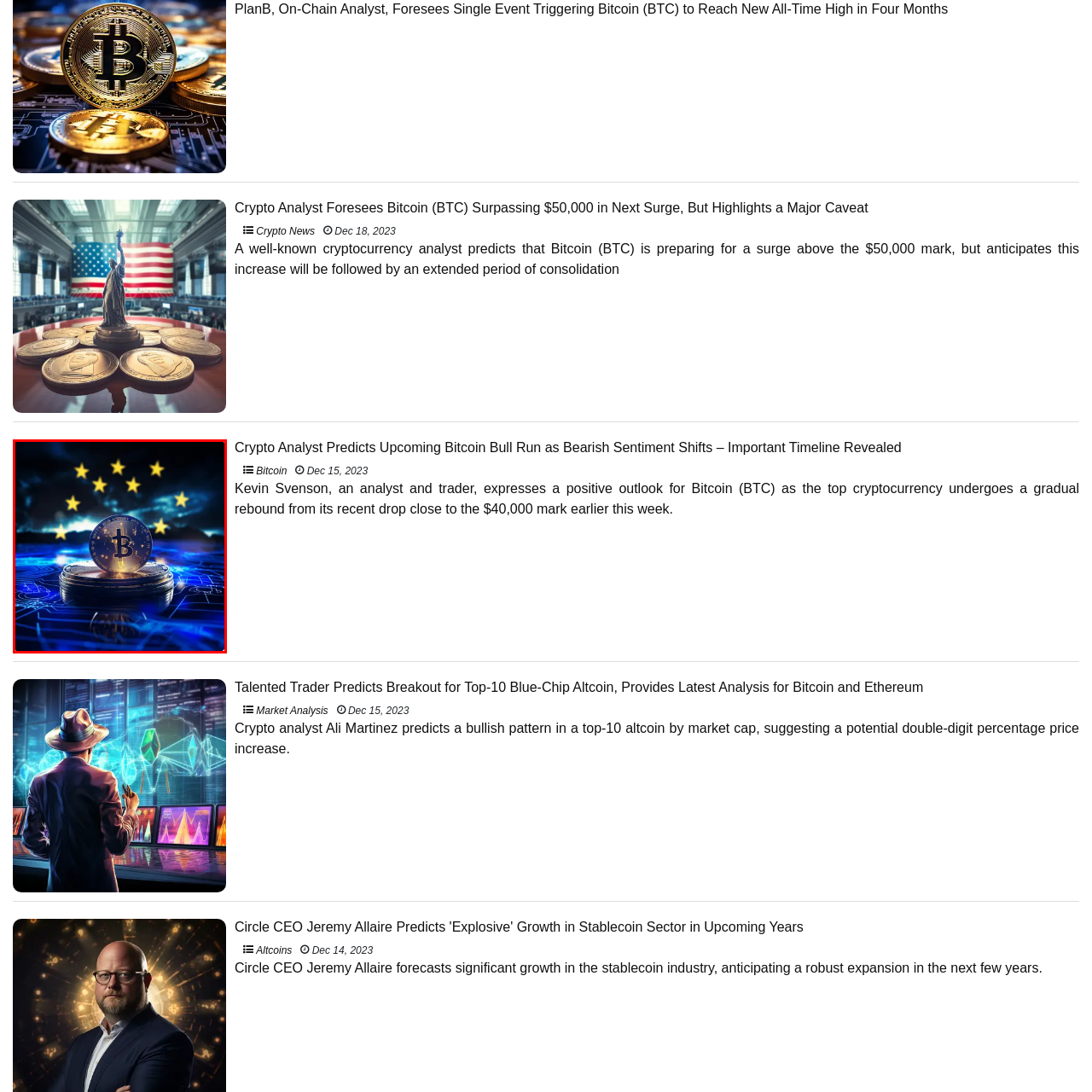What is suggested by the cluster of stars in the background?
Inspect the image inside the red bounding box and answer the question with as much detail as you can.

The cluster of stars in the background of the image suggests a European theme or connection, possibly alluding to the growing interest and developments in cryptocurrency regulations within the EU.